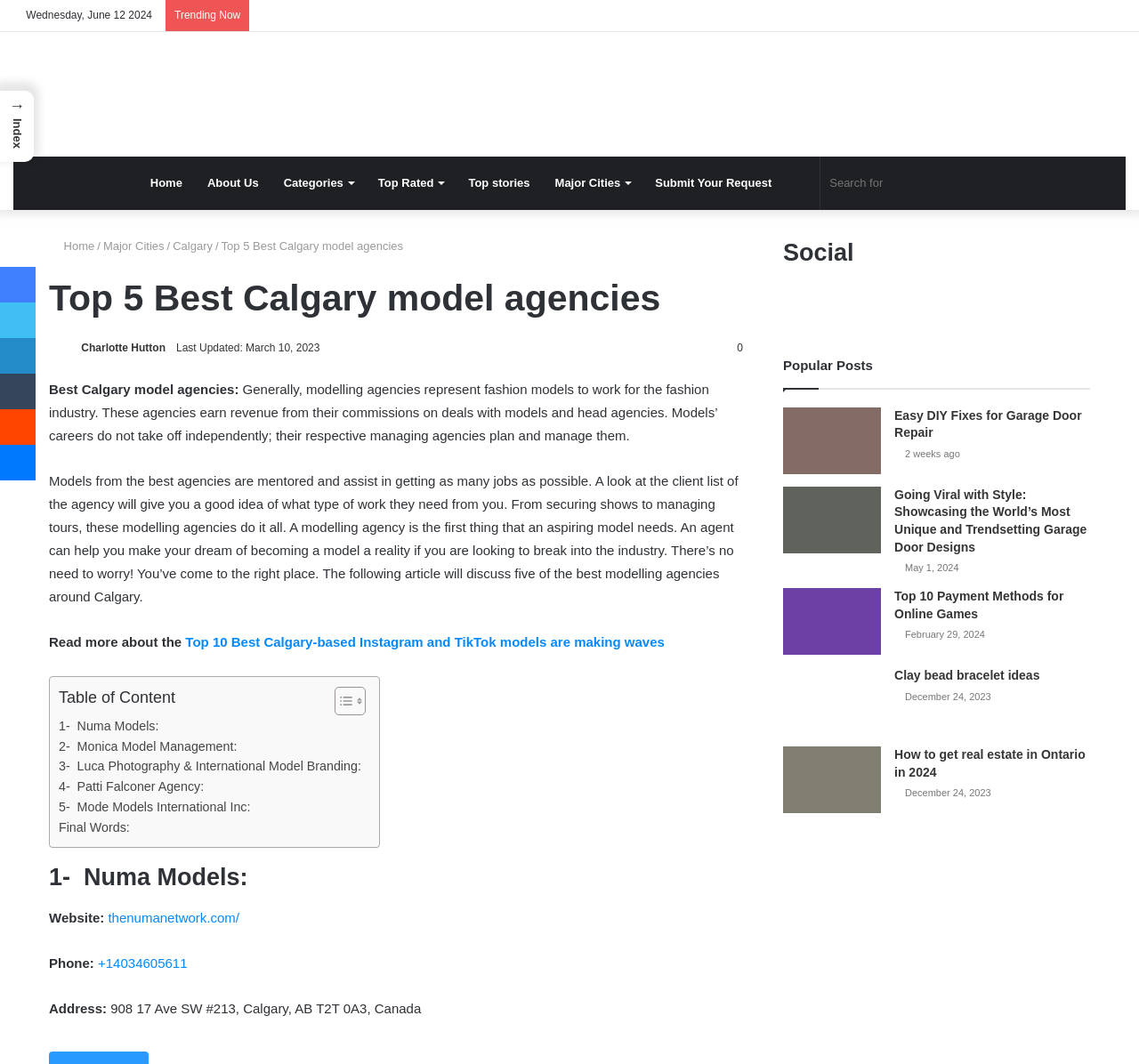Provide a short answer to the following question with just one word or phrase: What is the topic of the article mentioned under 'Popular Posts'?

Garage Door Repair